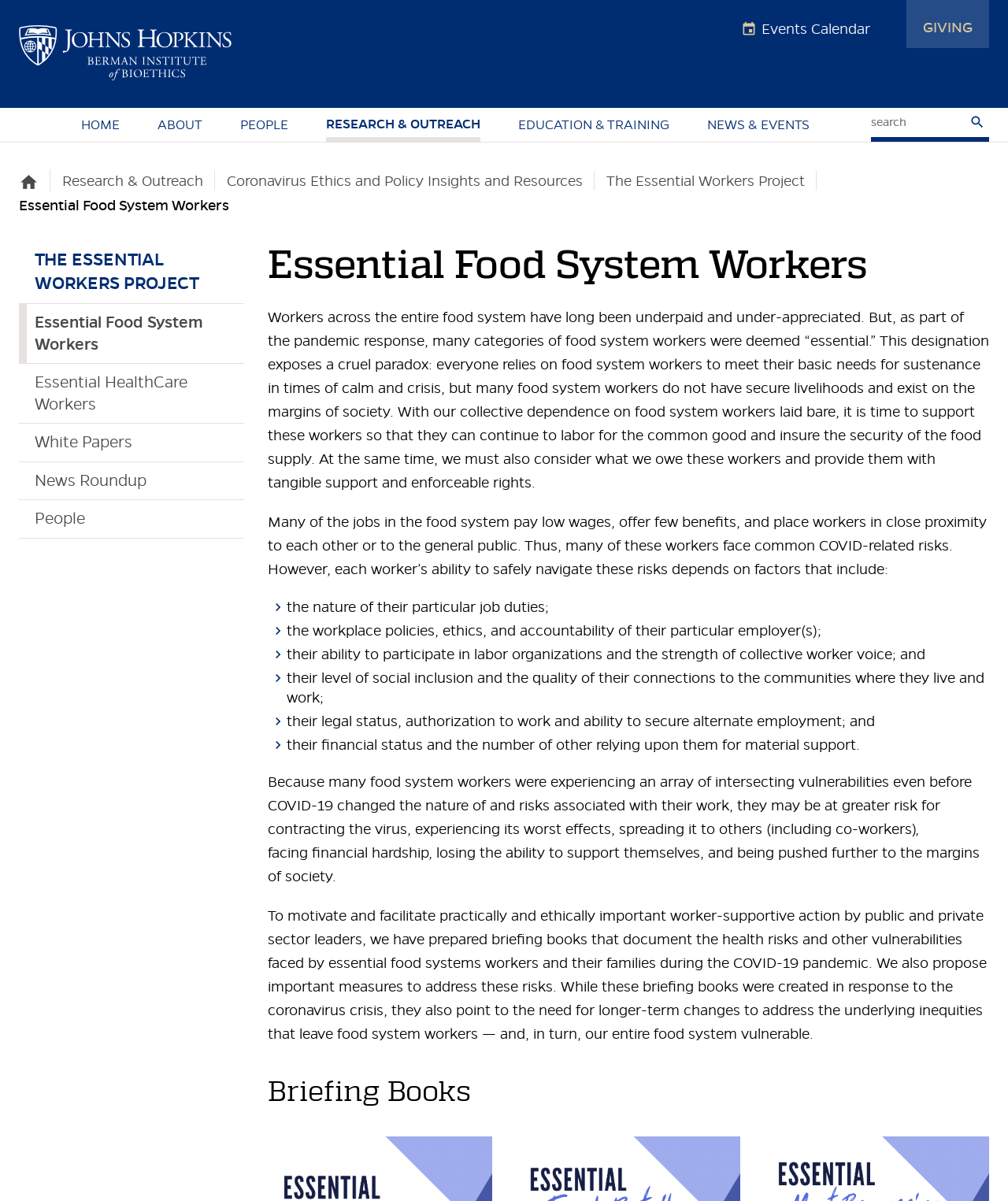What is the designation given to many categories of food system workers during the pandemic response?
Provide a concise answer using a single word or phrase based on the image.

Essential